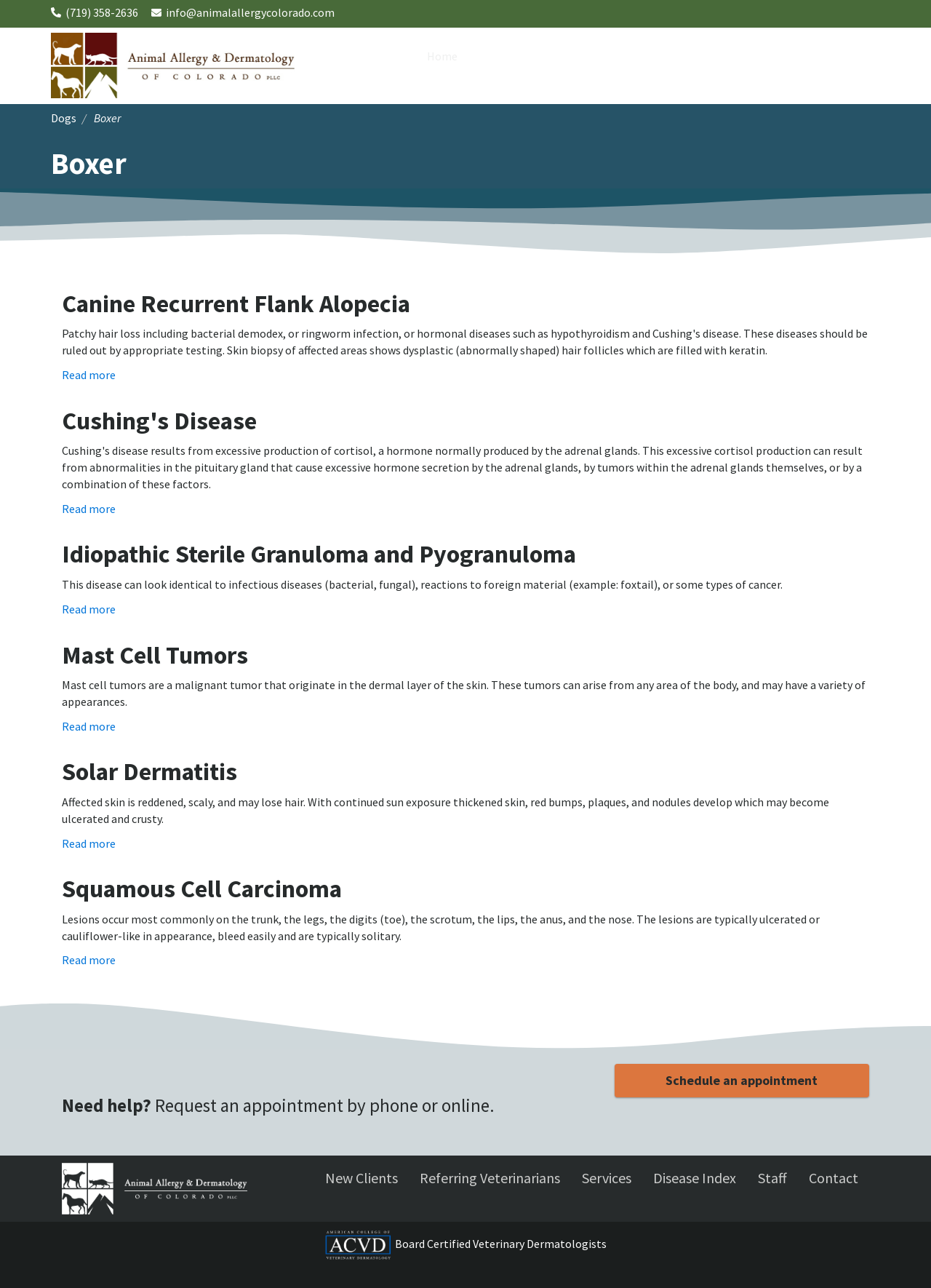Please identify the bounding box coordinates of where to click in order to follow the instruction: "View the 'Disease Index'".

[0.69, 0.903, 0.802, 0.927]